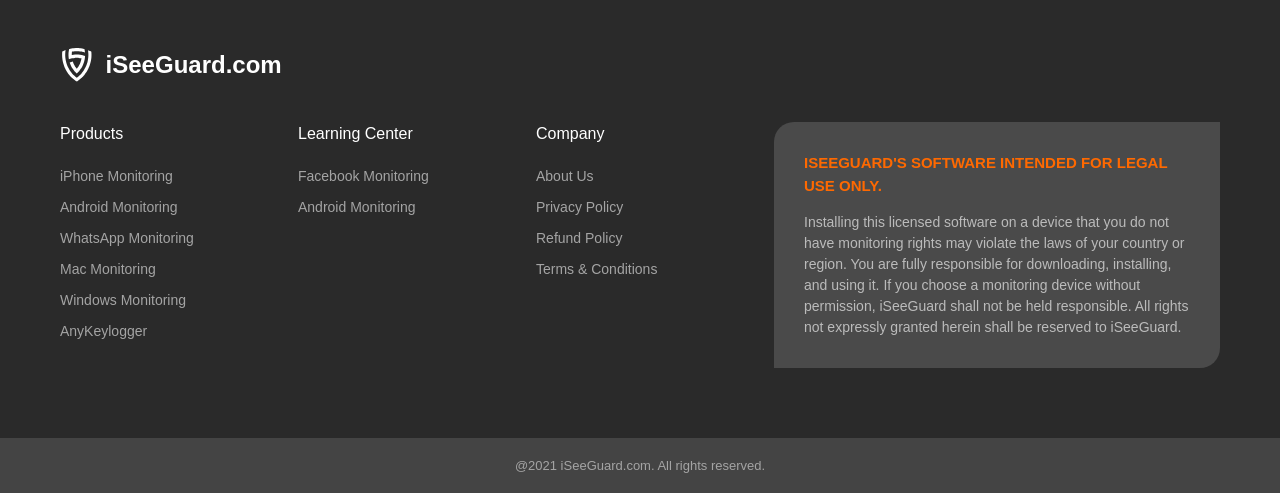What is the purpose of the Learning Center?
Answer the question with a detailed and thorough explanation.

The purpose of the Learning Center is inferred from the links under the 'Learning Center' heading, which include 'Facebook Monitoring' and 'Android Monitoring', suggesting that it provides tutorials or guides on how to monitor different platforms.